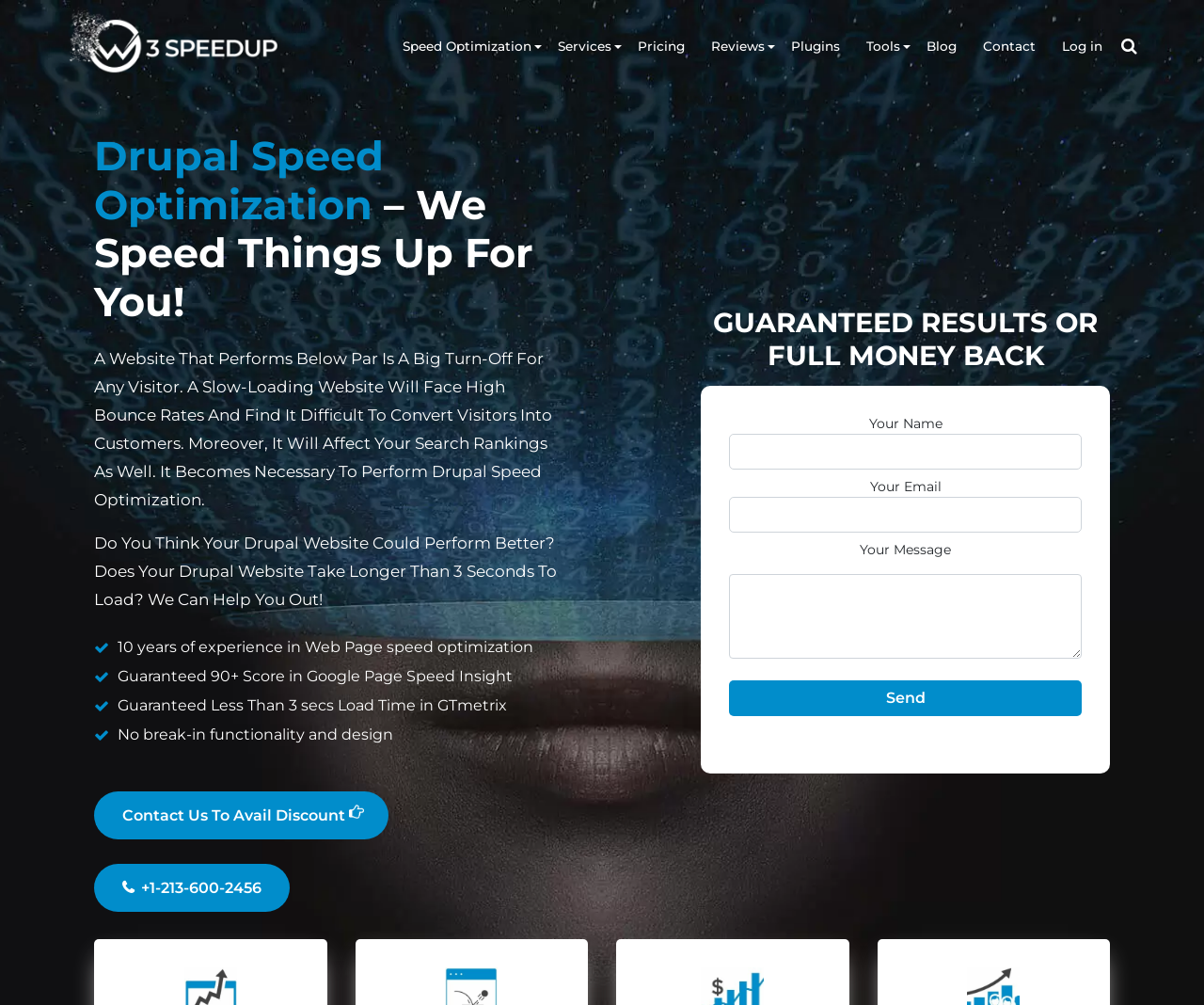Please locate the bounding box coordinates of the region I need to click to follow this instruction: "Click on the 'Speed Optimization' menu".

[0.328, 0.029, 0.448, 0.063]